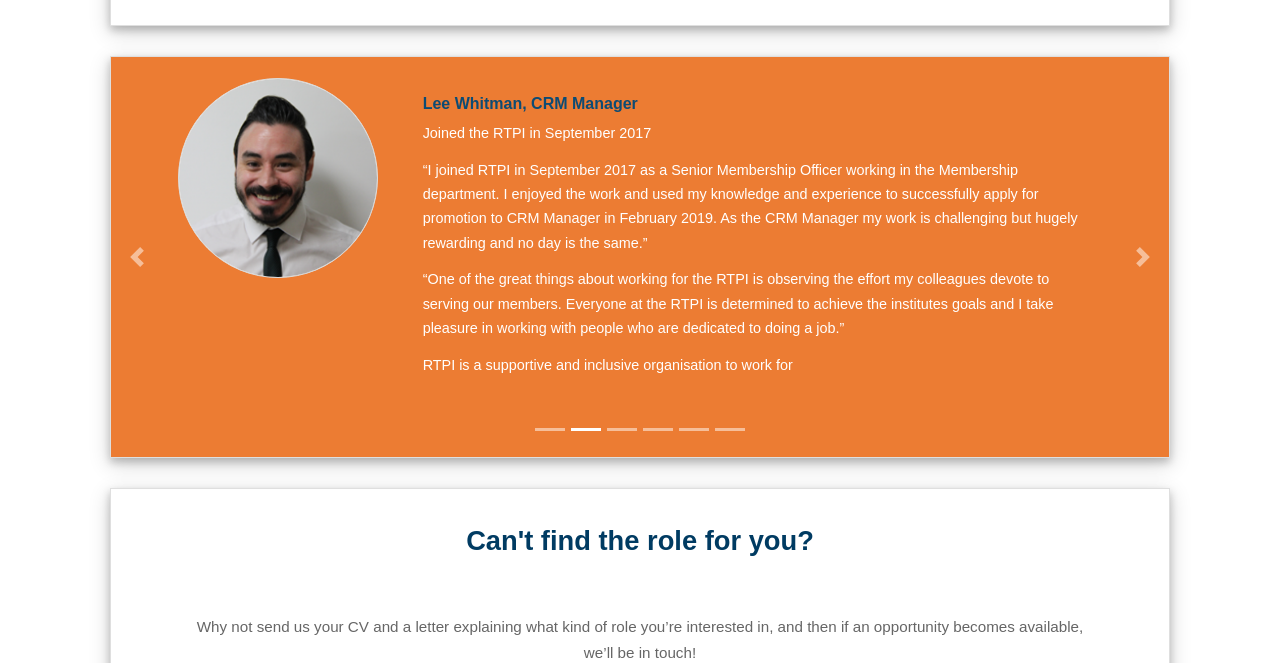From the details in the image, provide a thorough response to the question: What is the orientation of the listbox?

I found the answer by looking at the listbox element and its properties. The orientation of the listbox is specified as 'vertical'.